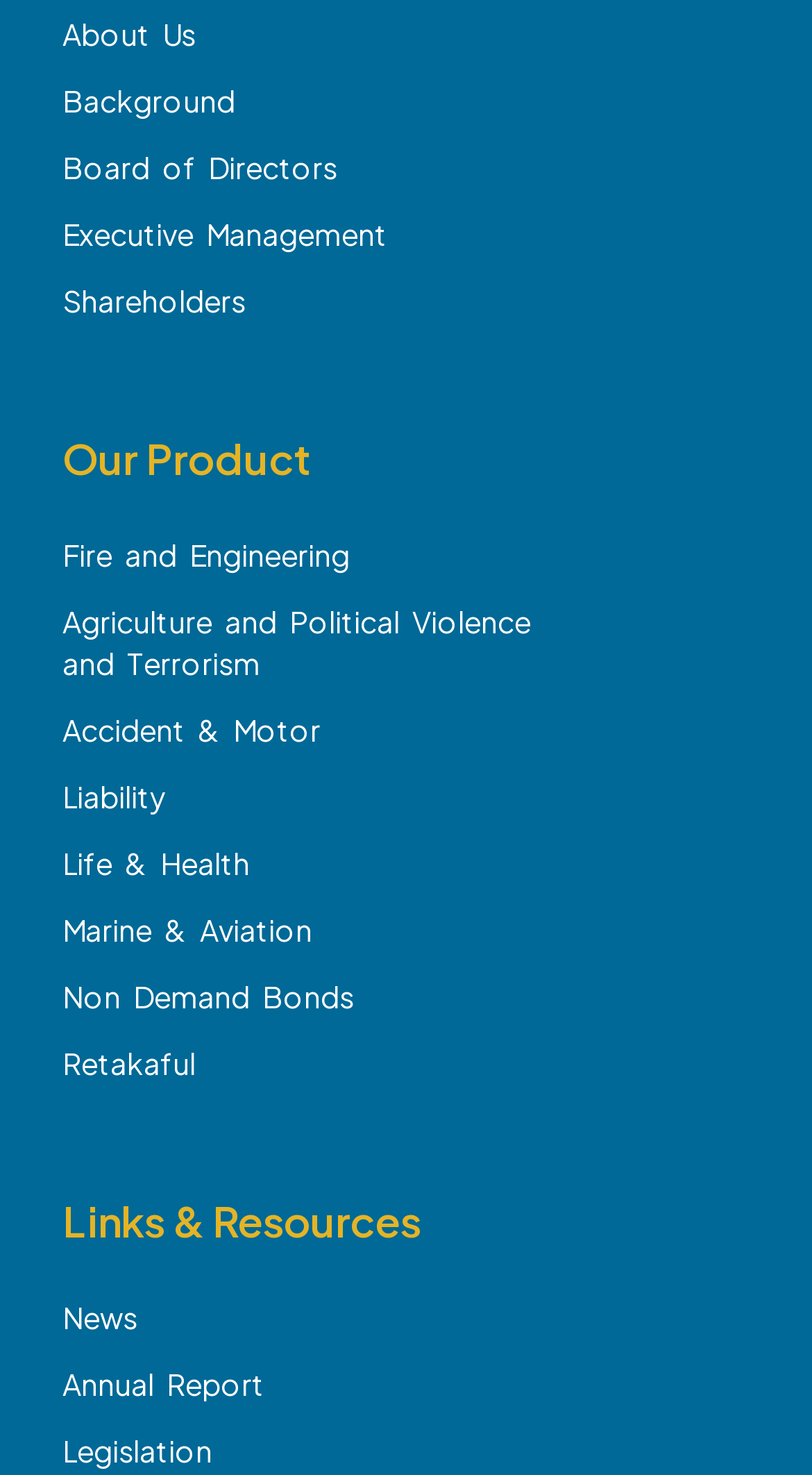How many headings are on this webpage?
Give a single word or phrase answer based on the content of the image.

2